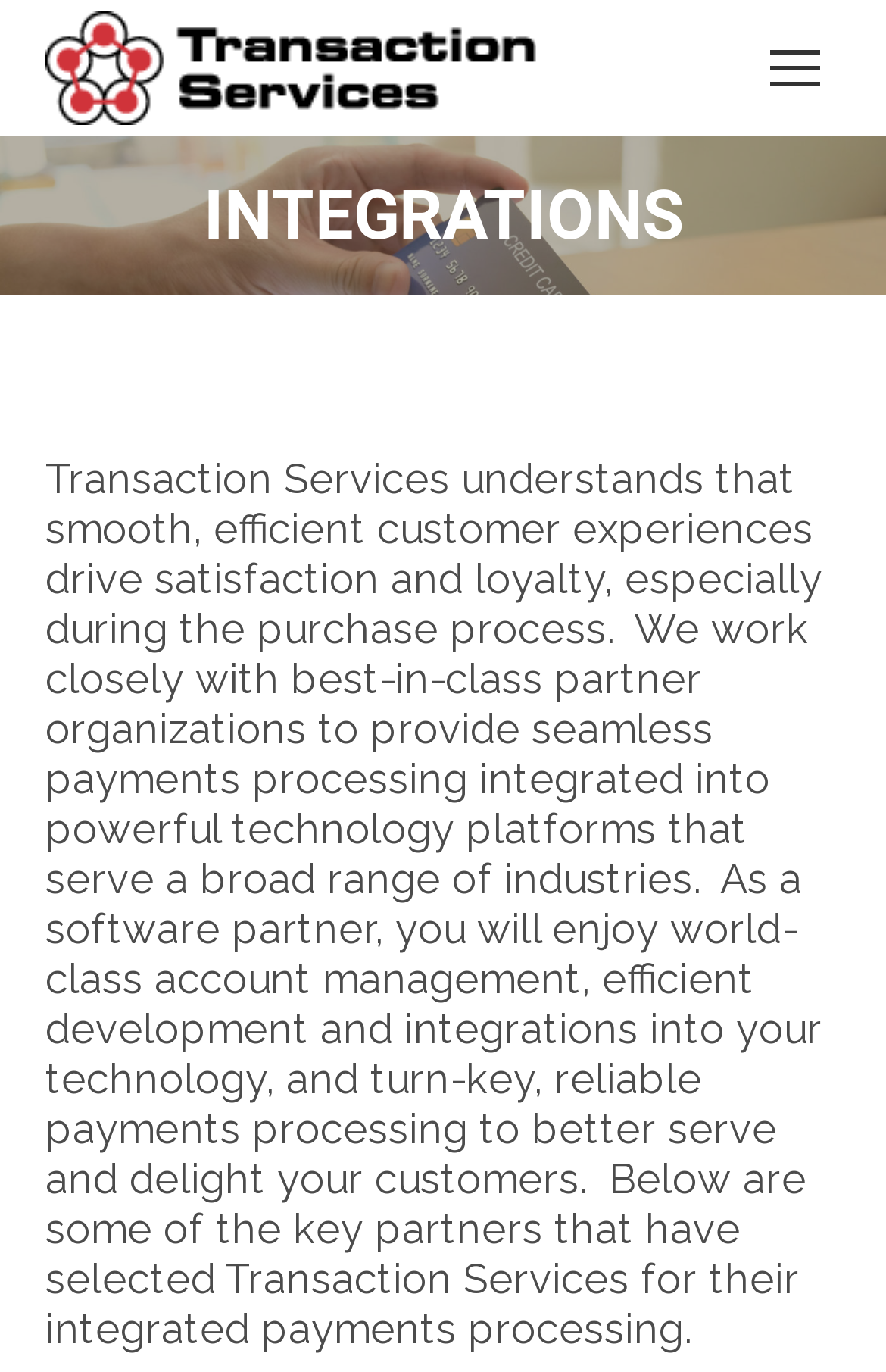Please answer the following question using a single word or phrase: 
What is the purpose of Transaction Services?

Payments processing